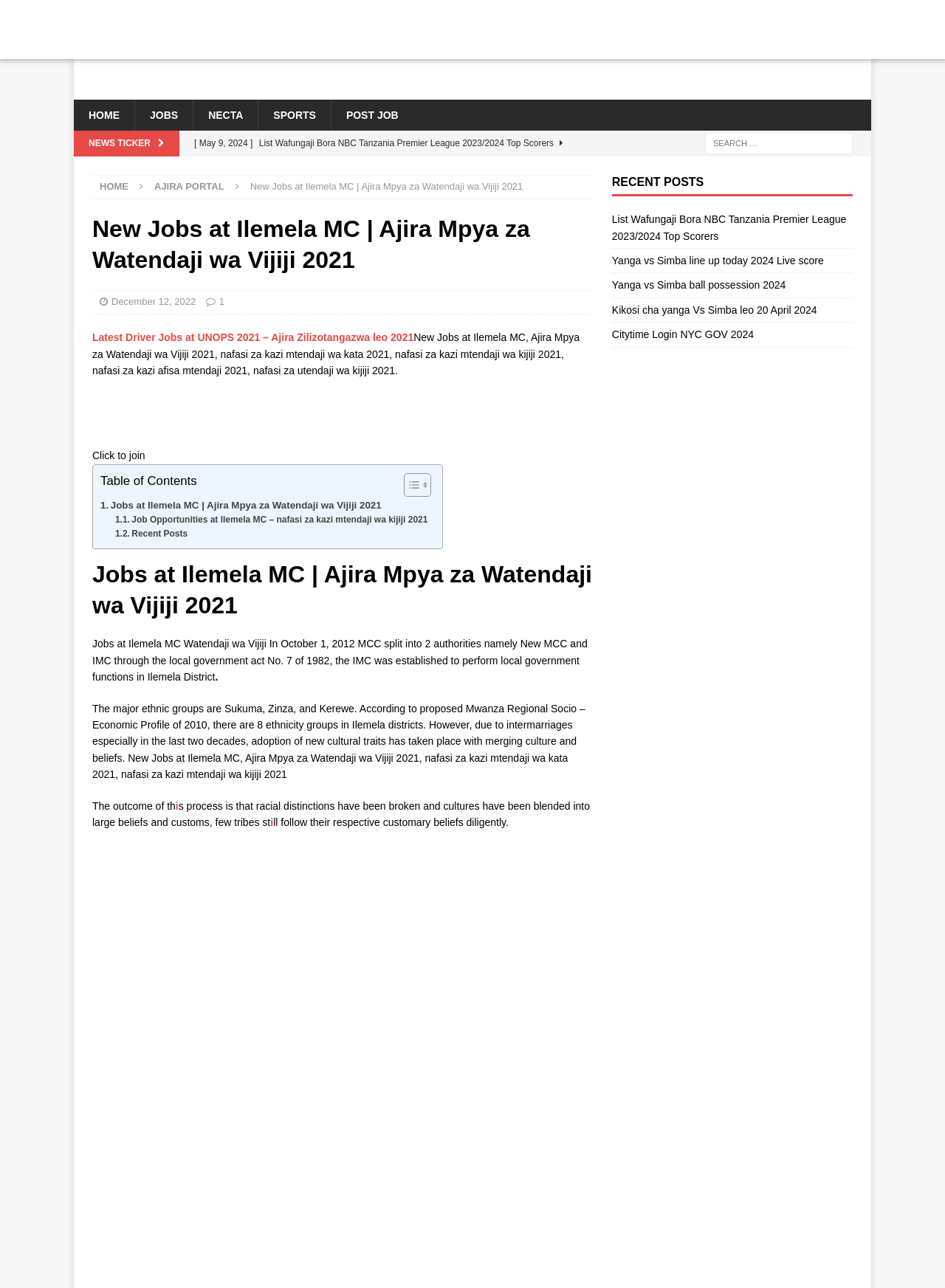Highlight the bounding box coordinates of the element you need to click to perform the following instruction: "Search for jobs."

[0.746, 0.103, 0.902, 0.12]